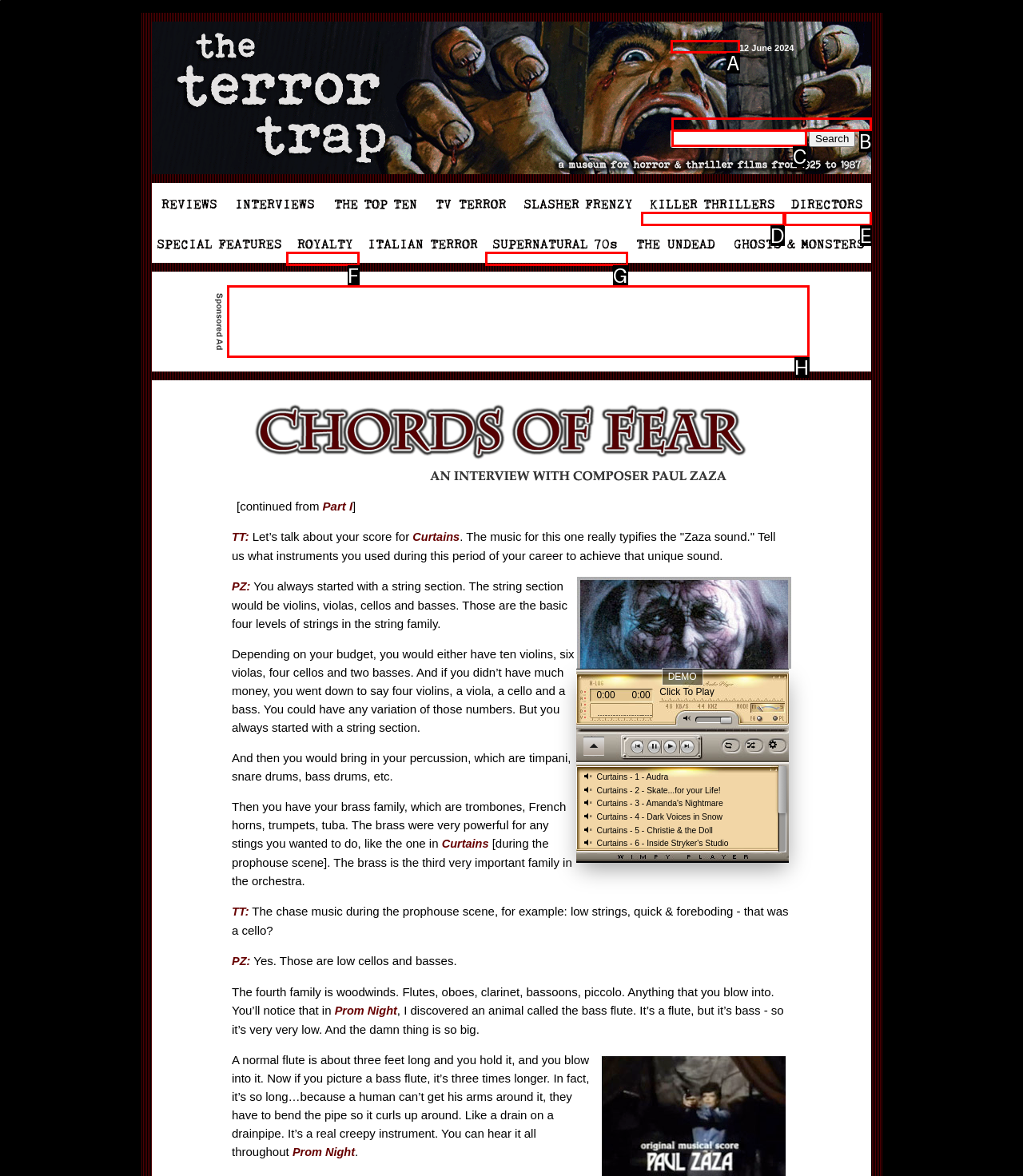To achieve the task: Click on the link '12 June 2024 Search', which HTML element do you need to click?
Respond with the letter of the correct option from the given choices.

A